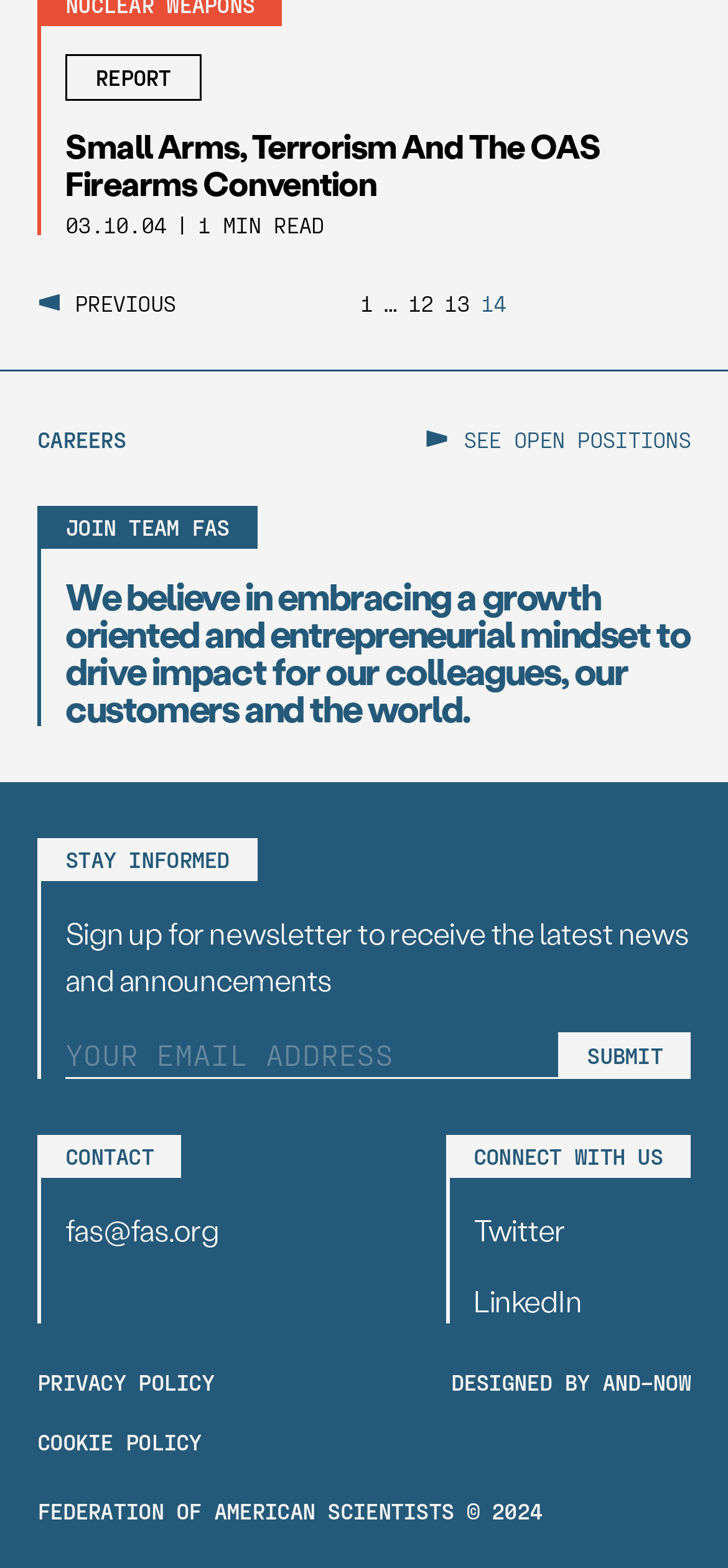Respond to the question below with a single word or phrase:
What is the organization's name?

Federation of American Scientists